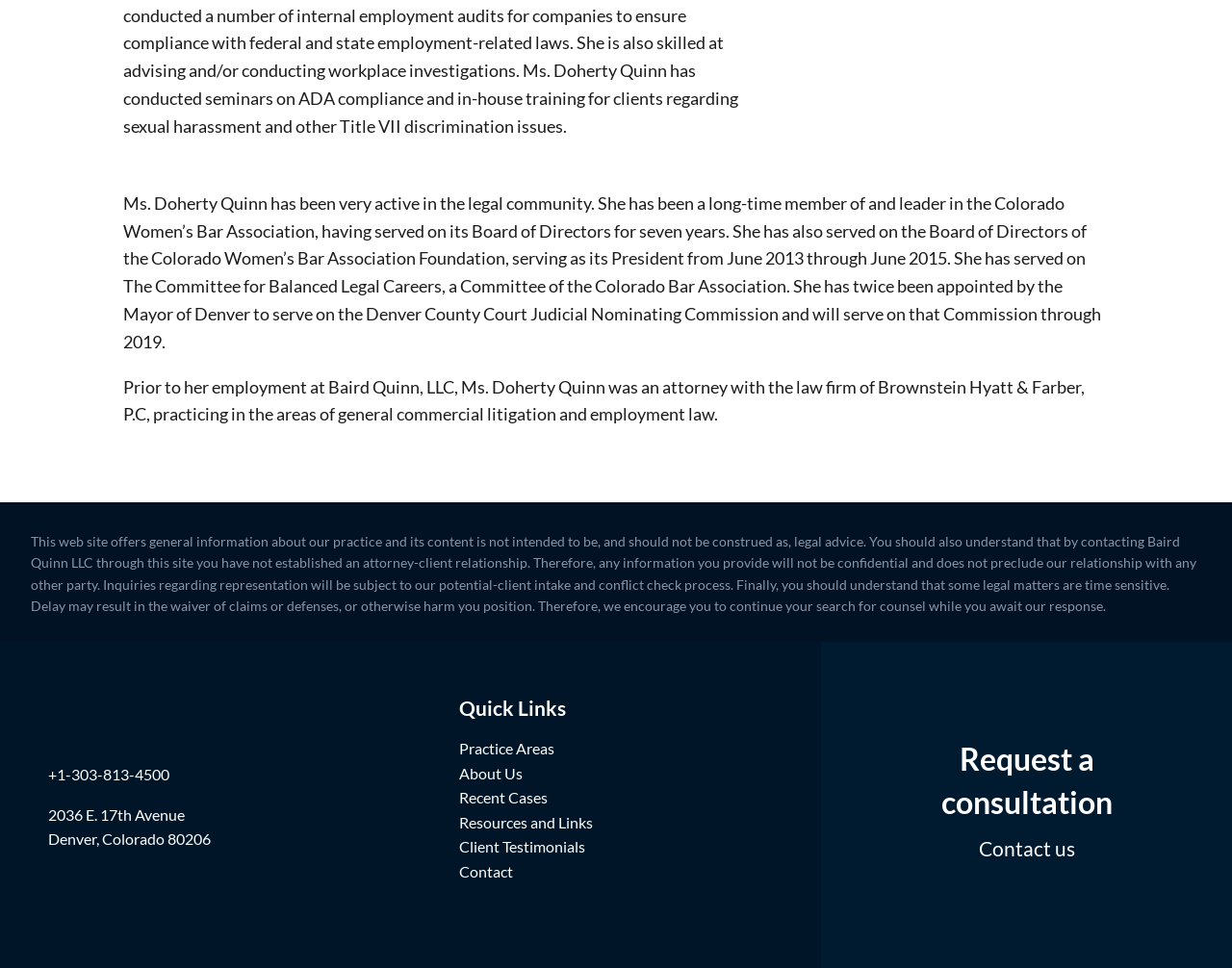Please specify the bounding box coordinates of the region to click in order to perform the following instruction: "Request a consultation".

[0.745, 0.763, 0.922, 0.862]